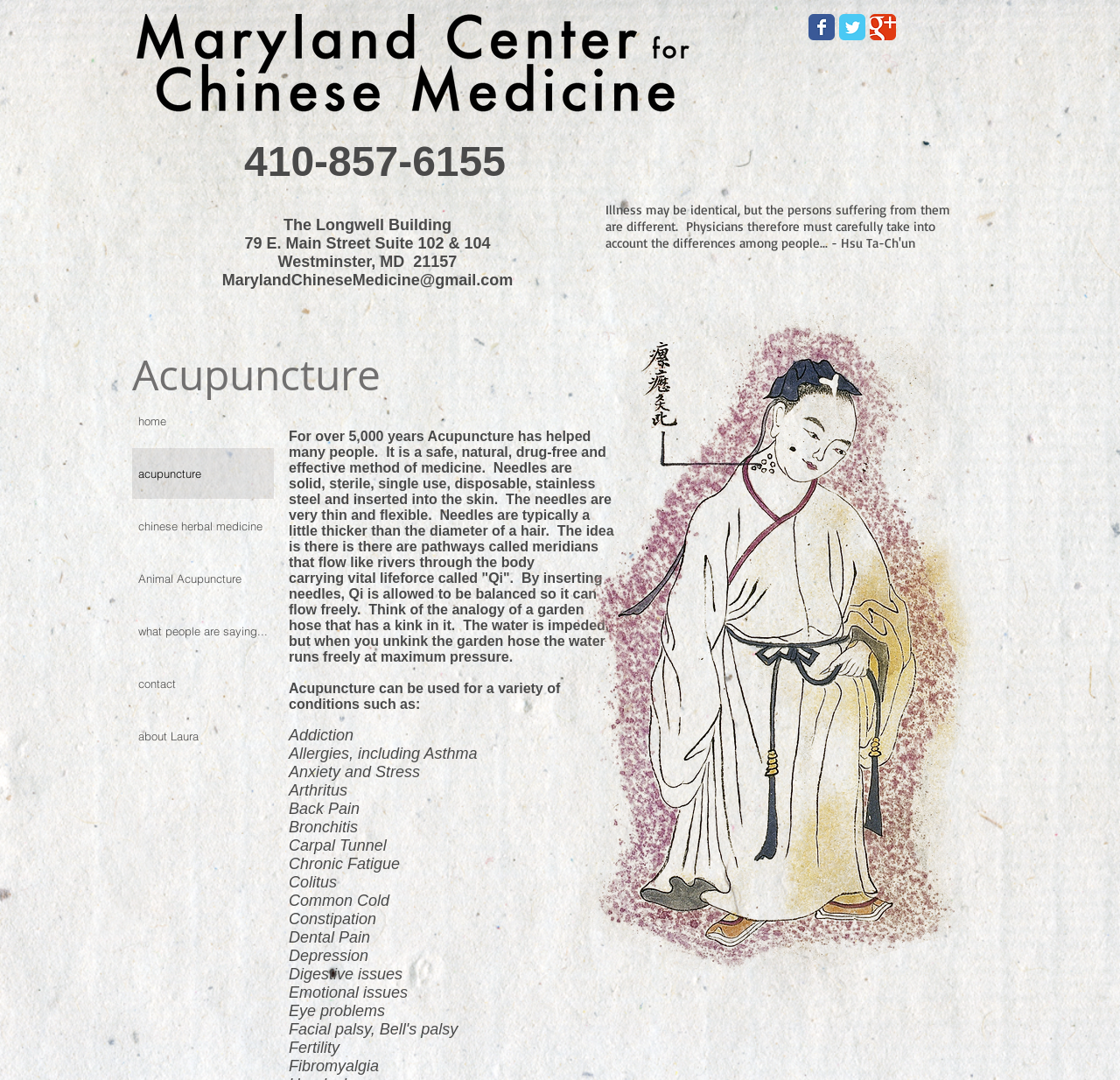Specify the bounding box coordinates of the element's region that should be clicked to achieve the following instruction: "Call the phone number 410-857-6155". The bounding box coordinates consist of four float numbers between 0 and 1, in the format [left, top, right, bottom].

[0.218, 0.128, 0.452, 0.171]